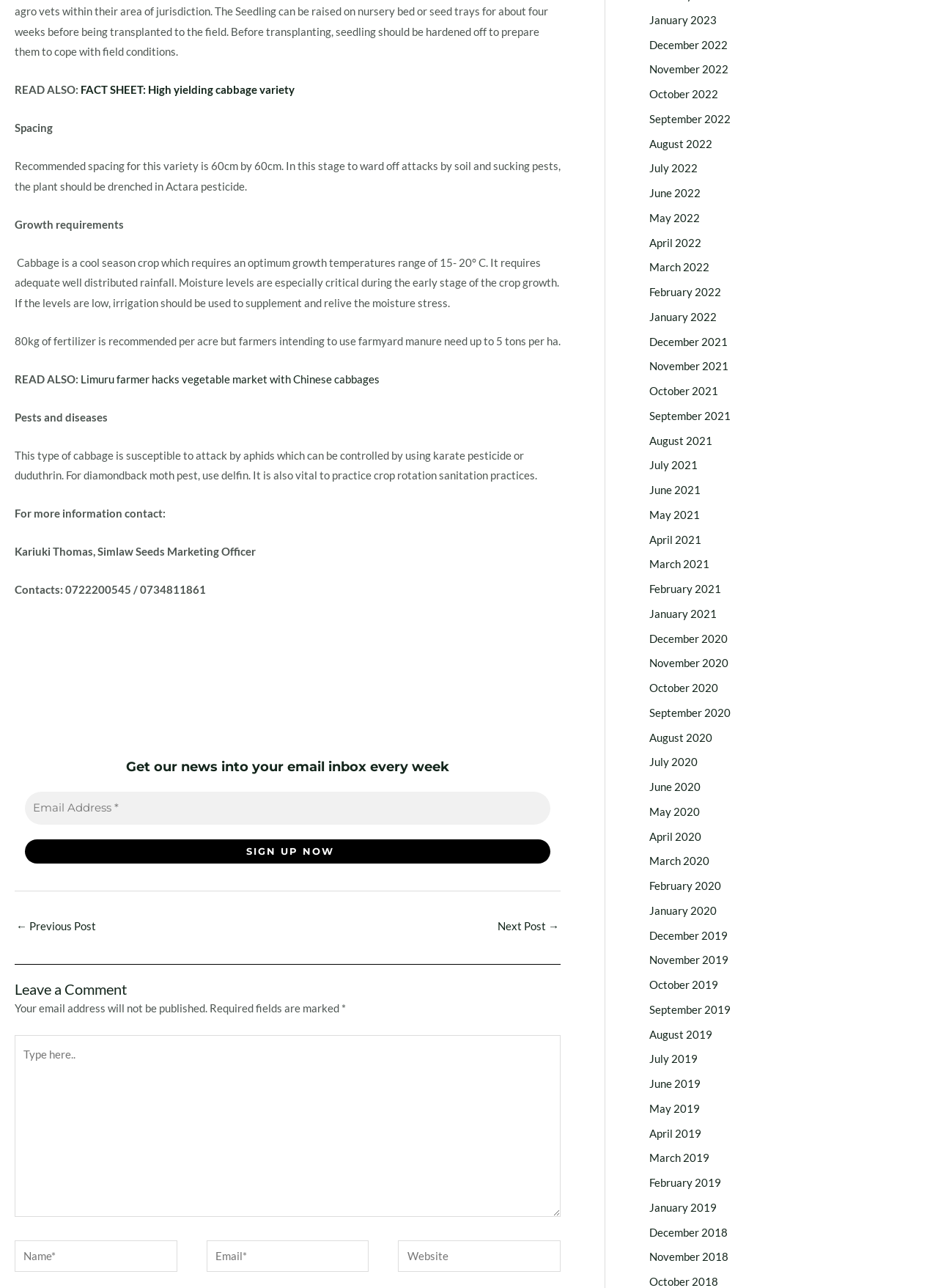Please study the image and answer the question comprehensively:
What is the purpose of the 'Get our news into your email inbox every week' section?

The 'Get our news into your email inbox every week' section appears to be a newsletter subscription form, where users can enter their email address to receive news updates every week.